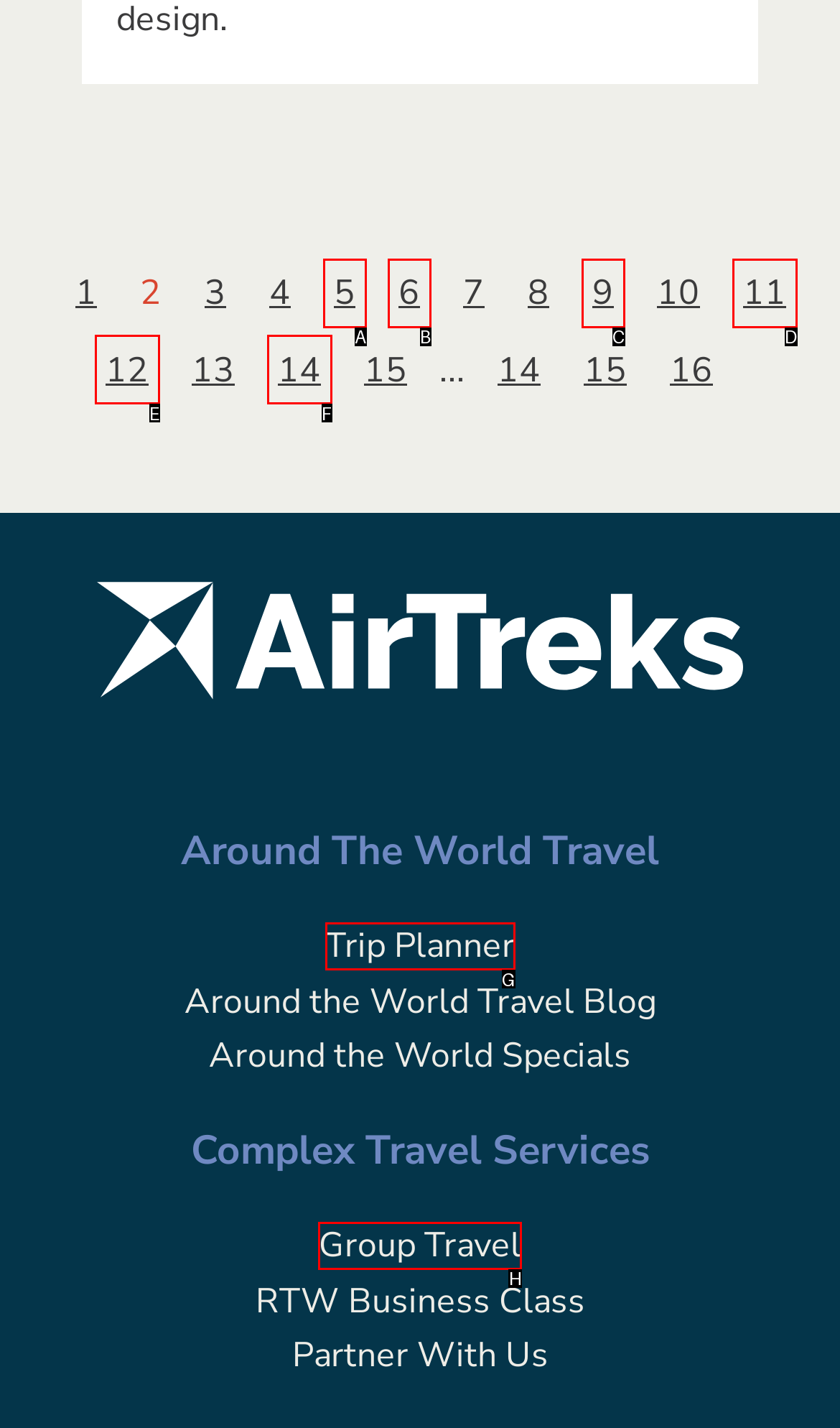Identify the correct UI element to click for this instruction: Explore Group Travel
Respond with the appropriate option's letter from the provided choices directly.

H